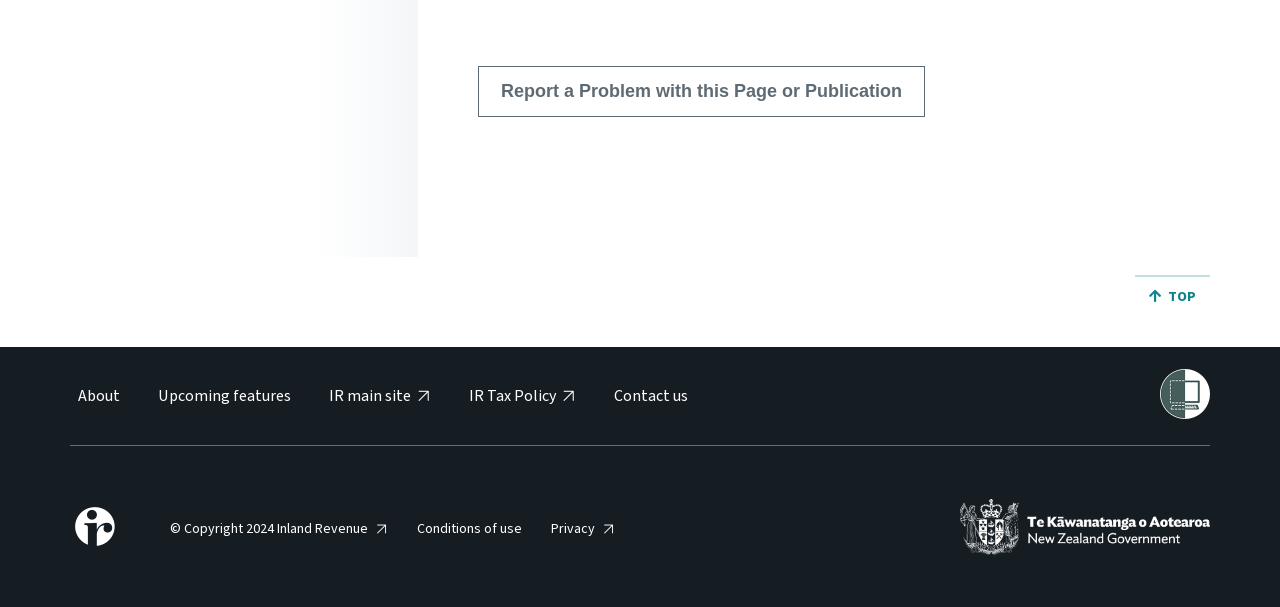Please specify the bounding box coordinates of the element that should be clicked to execute the given instruction: 'Visit IR main site'. Ensure the coordinates are four float numbers between 0 and 1, expressed as [left, top, right, bottom].

[0.257, 0.638, 0.321, 0.67]